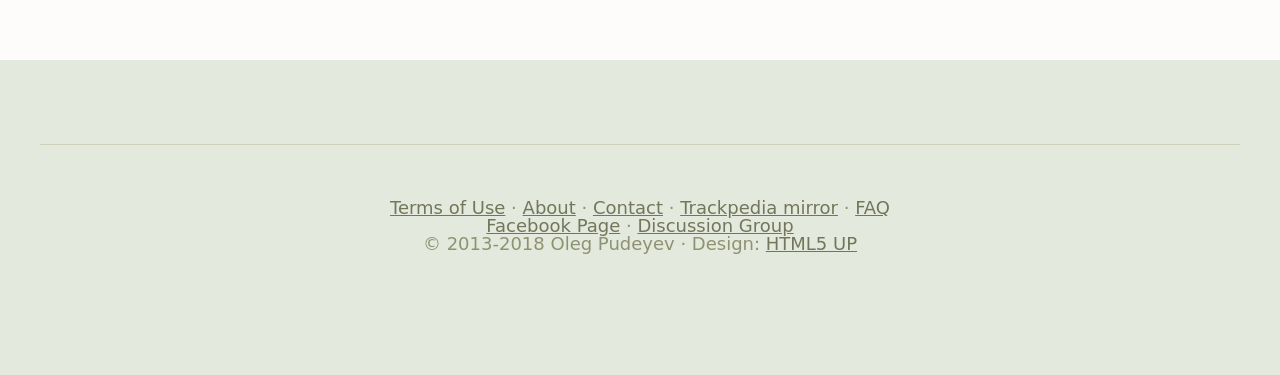What is the design credit for?
Provide a short answer using one word or a brief phrase based on the image.

HTML5 UP